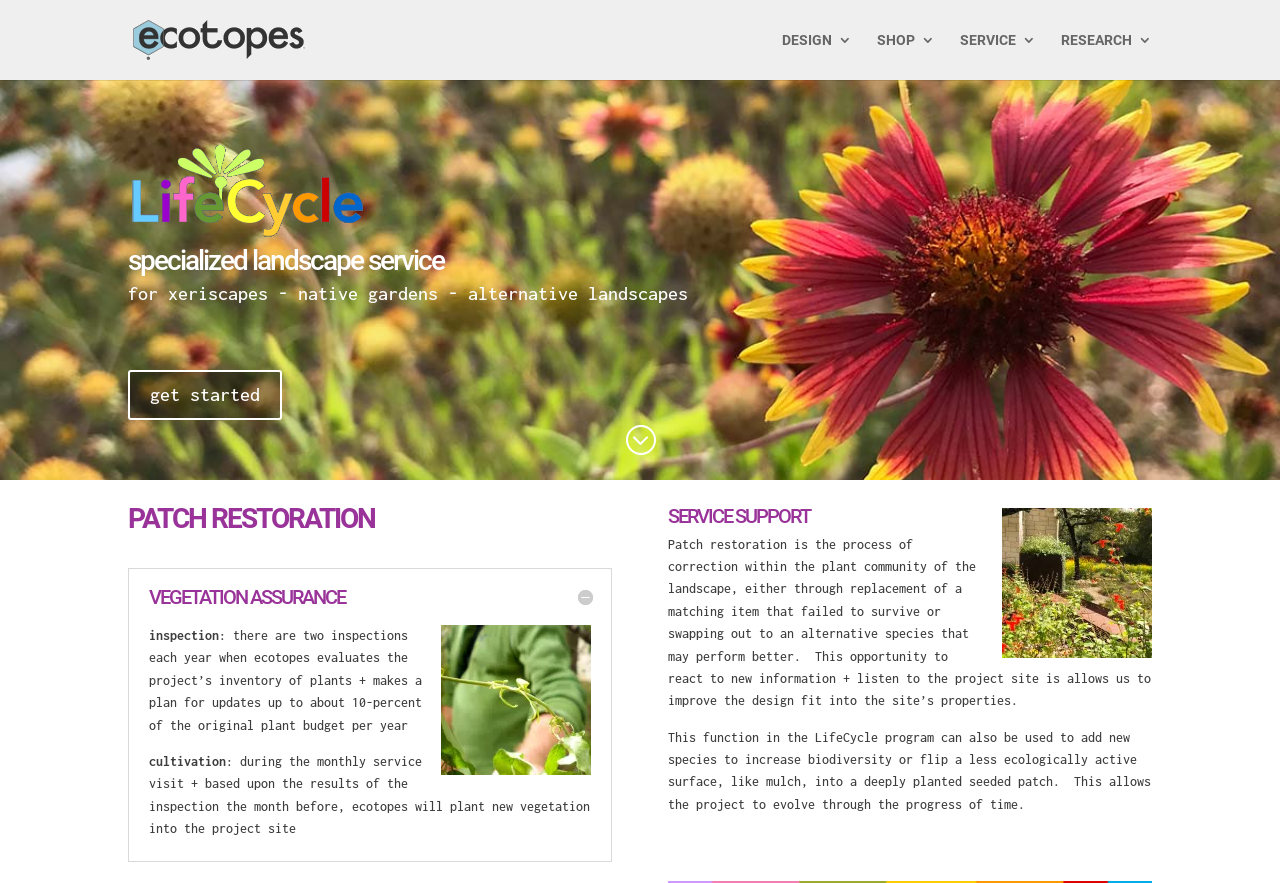Could you determine the bounding box coordinates of the clickable element to complete the instruction: "view SERVICE SUPPORT"? Provide the coordinates as four float numbers between 0 and 1, i.e., [left, top, right, bottom].

[0.522, 0.575, 0.9, 0.604]